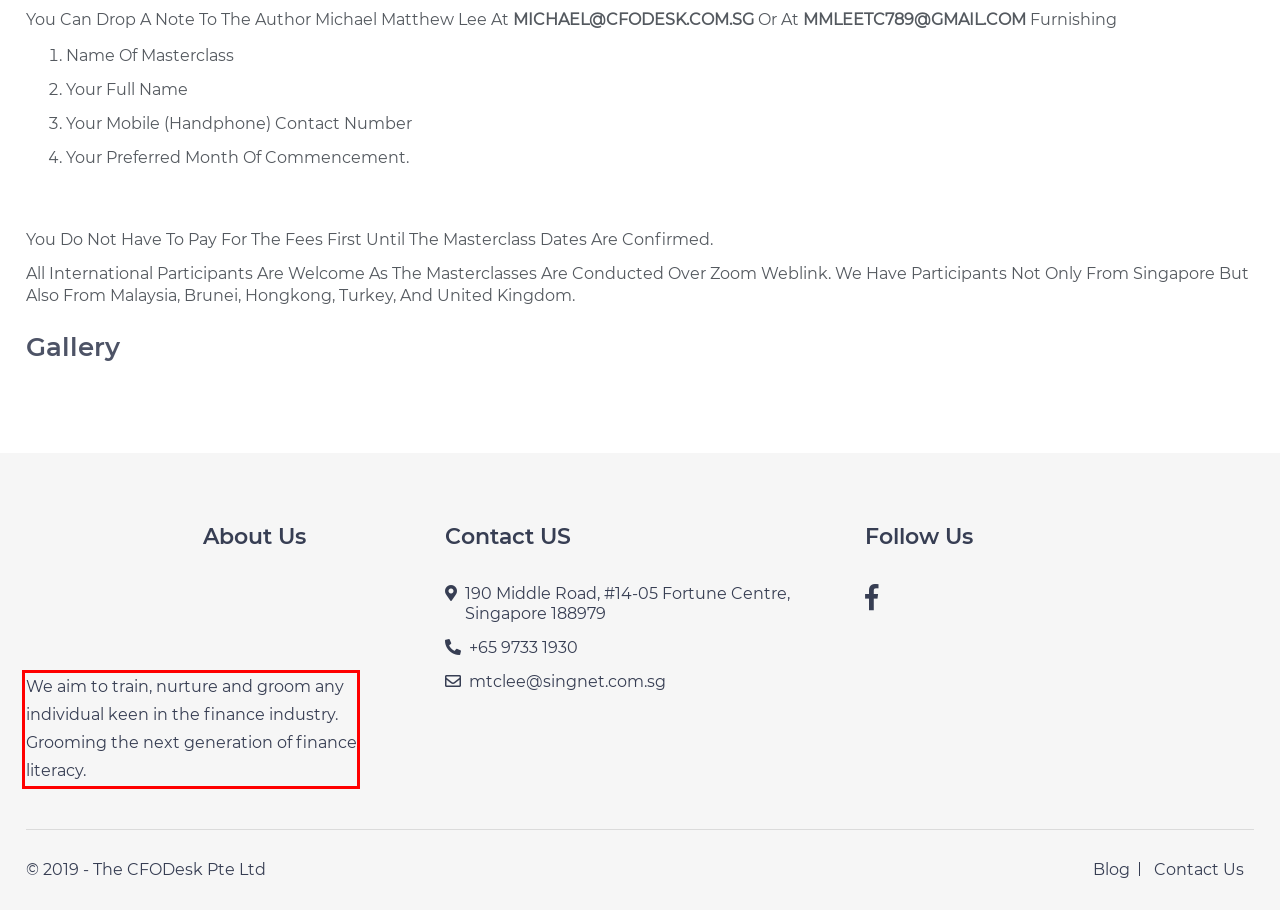Given a screenshot of a webpage containing a red rectangle bounding box, extract and provide the text content found within the red bounding box.

We aim to train, nurture and groom any individual keen in the finance industry. Grooming the next generation of finance literacy.